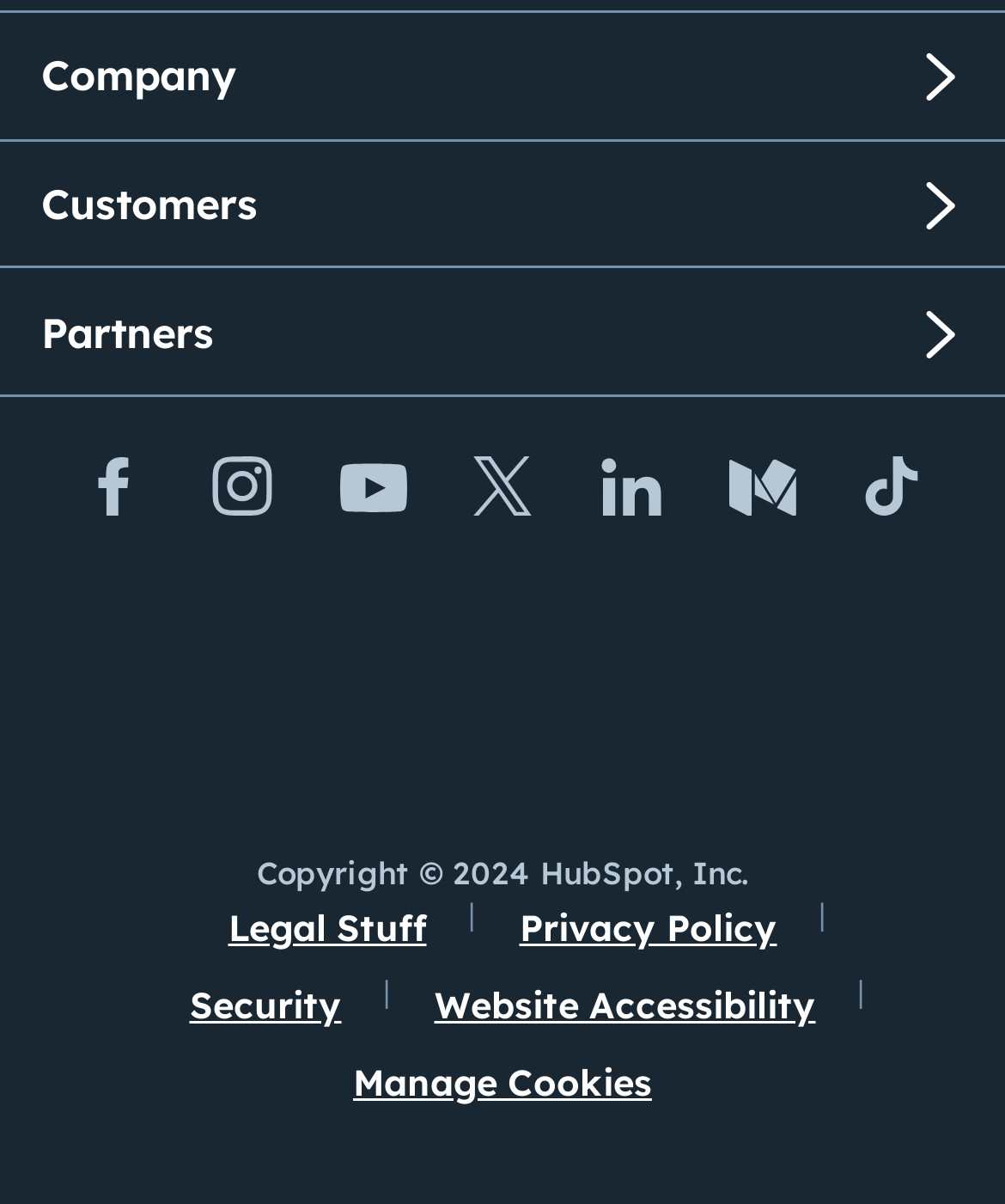Find and specify the bounding box coordinates that correspond to the clickable region for the instruction: "Read the Admin Soap Box Moment".

None